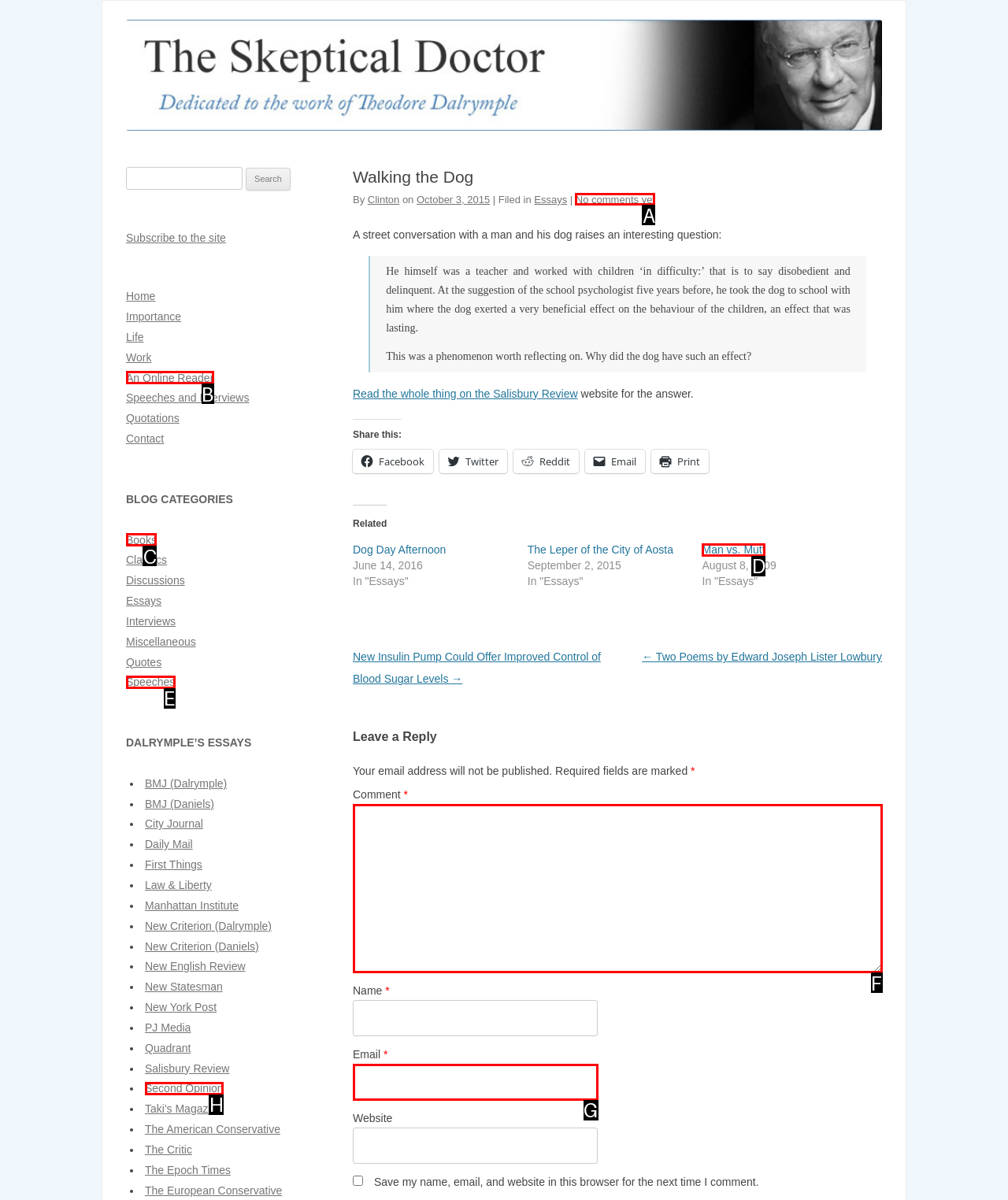Point out which HTML element you should click to fulfill the task: Leave a comment.
Provide the option's letter from the given choices.

F